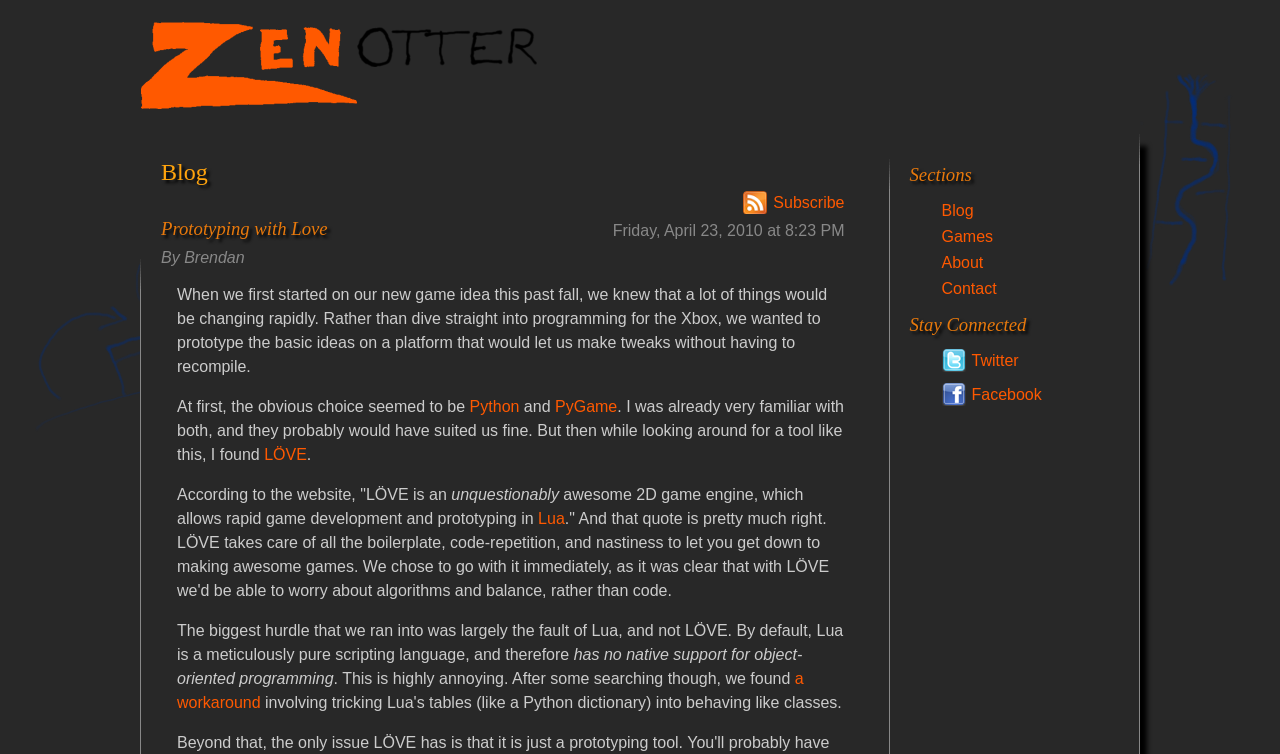Please determine the bounding box coordinates for the UI element described here. Use the format (top-left x, top-left y, bottom-right x, bottom-right y) with values bounded between 0 and 1: Prototyping with Love

[0.126, 0.289, 0.256, 0.317]